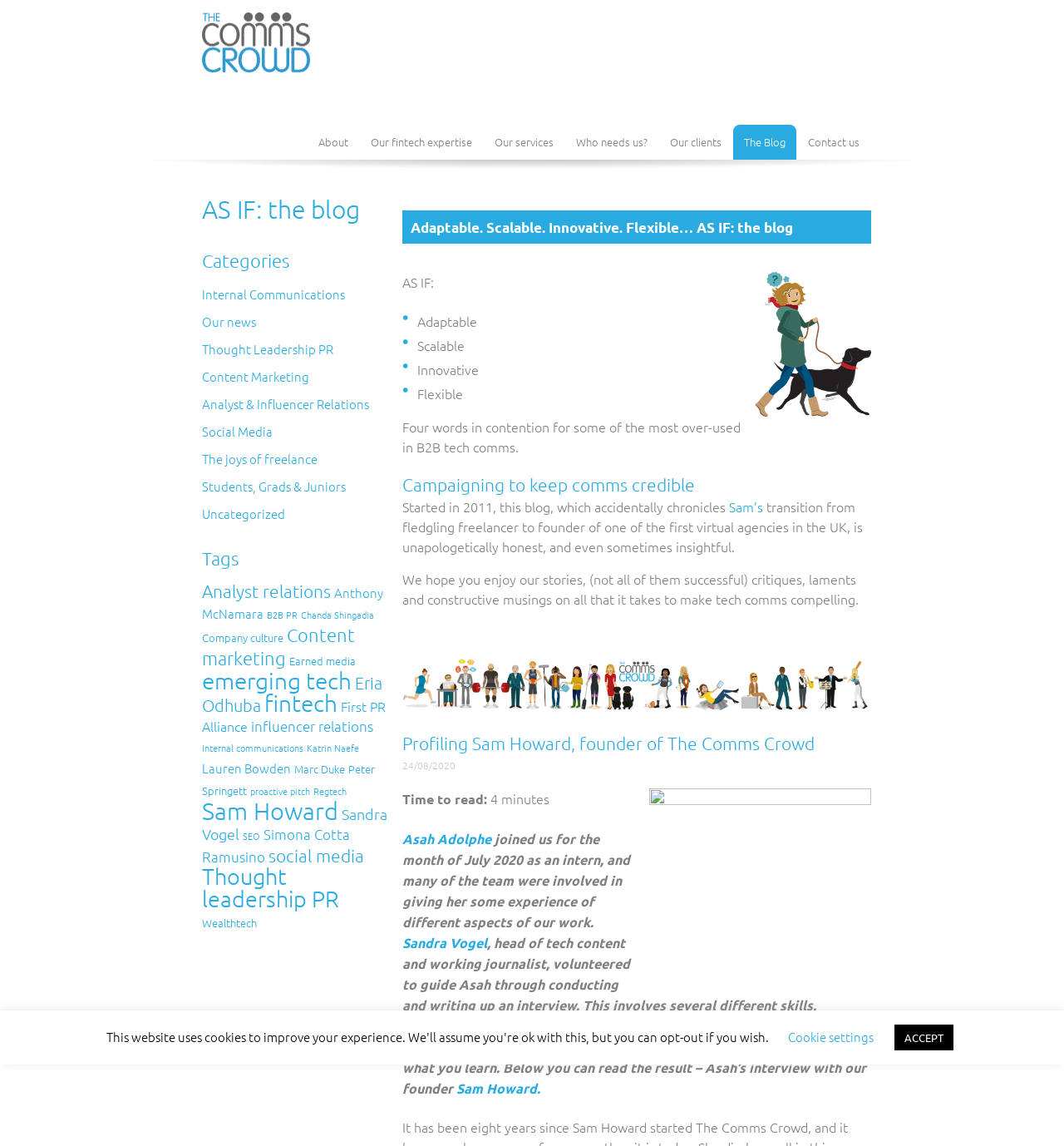Analyze the image and answer the question with as much detail as possible: 
How long does it take to read the blog post?

I determined the answer by looking at the text that says 'Time to read: 4 minutes', which indicates the estimated time required to read the blog post.